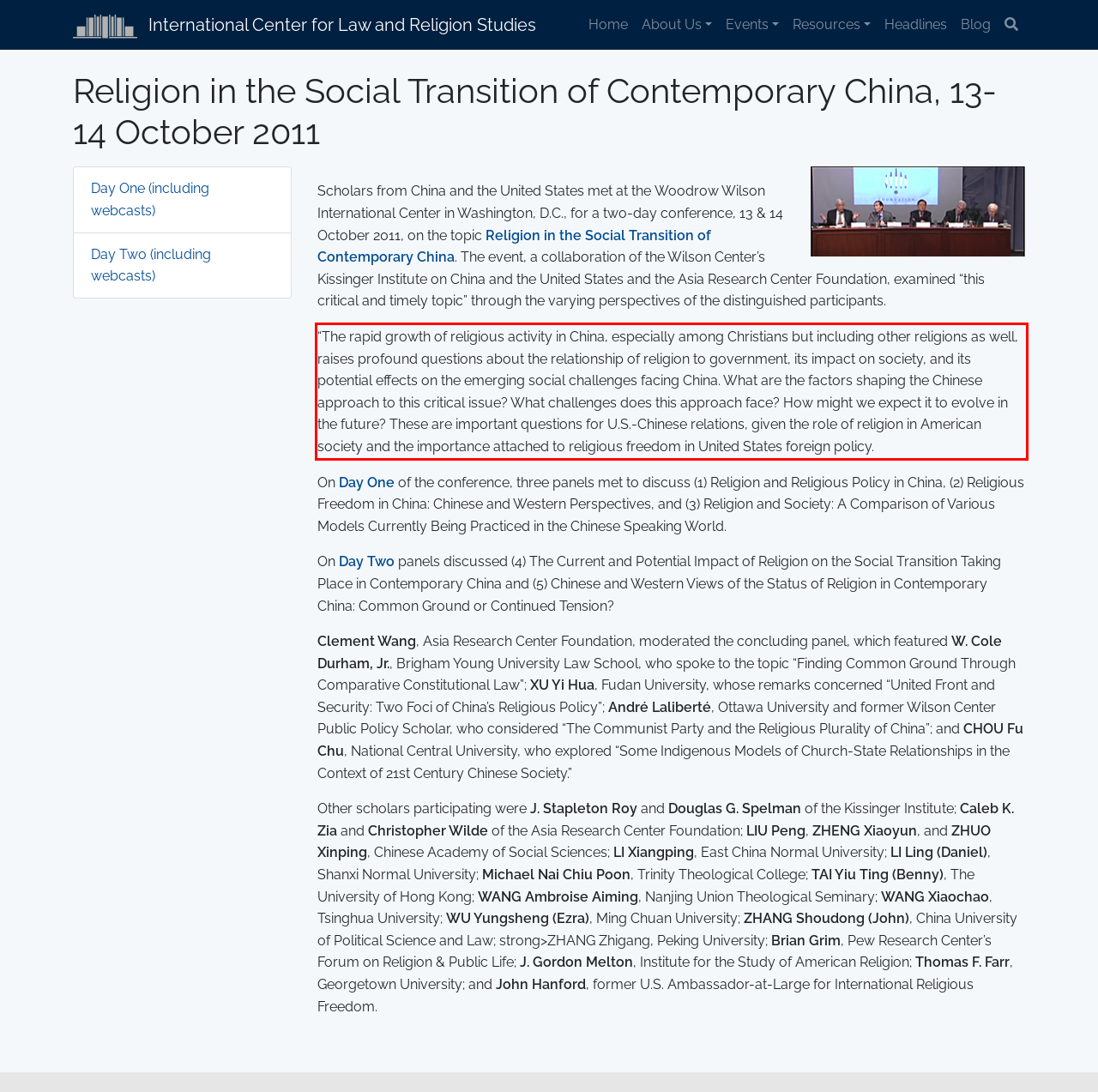Given the screenshot of a webpage, identify the red rectangle bounding box and recognize the text content inside it, generating the extracted text.

“The rapid growth of religious activity in China, especially among Christians but including other religions as well, raises profound questions about the relationship of religion to government, its impact on society, and its potential effects on the emerging social challenges facing China. What are the factors shaping the Chinese approach to this critical issue? What challenges does this approach face? How might we expect it to evolve in the future? These are important questions for U.S.-Chinese relations, given the role of religion in American society and the importance attached to religious freedom in United States foreign policy.